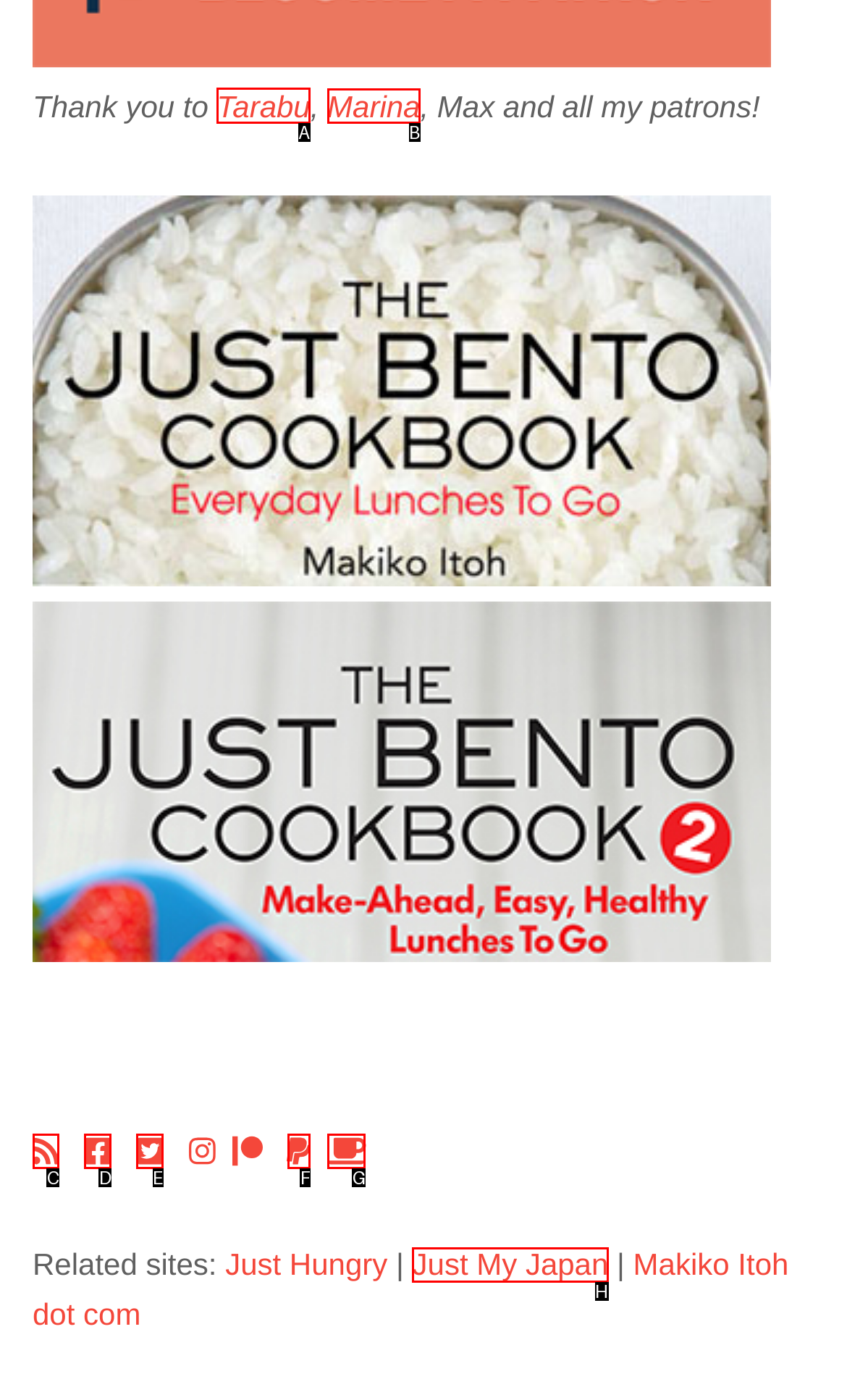For the given instruction: Visit Tarabu's page, determine which boxed UI element should be clicked. Answer with the letter of the corresponding option directly.

A